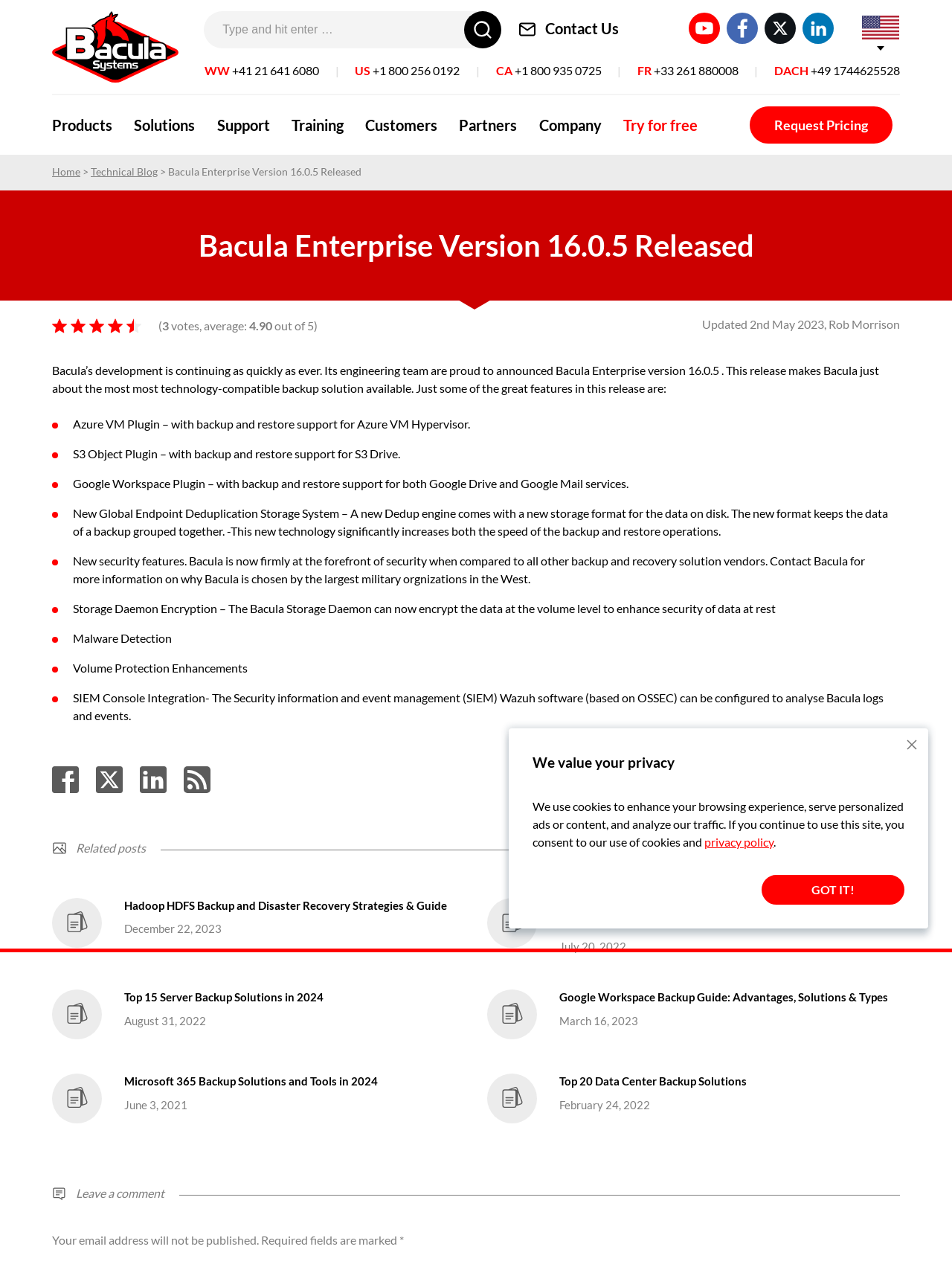Highlight the bounding box coordinates of the element that should be clicked to carry out the following instruction: "Search for something". The coordinates must be given as four float numbers ranging from 0 to 1, i.e., [left, top, right, bottom].

[0.214, 0.009, 0.527, 0.038]